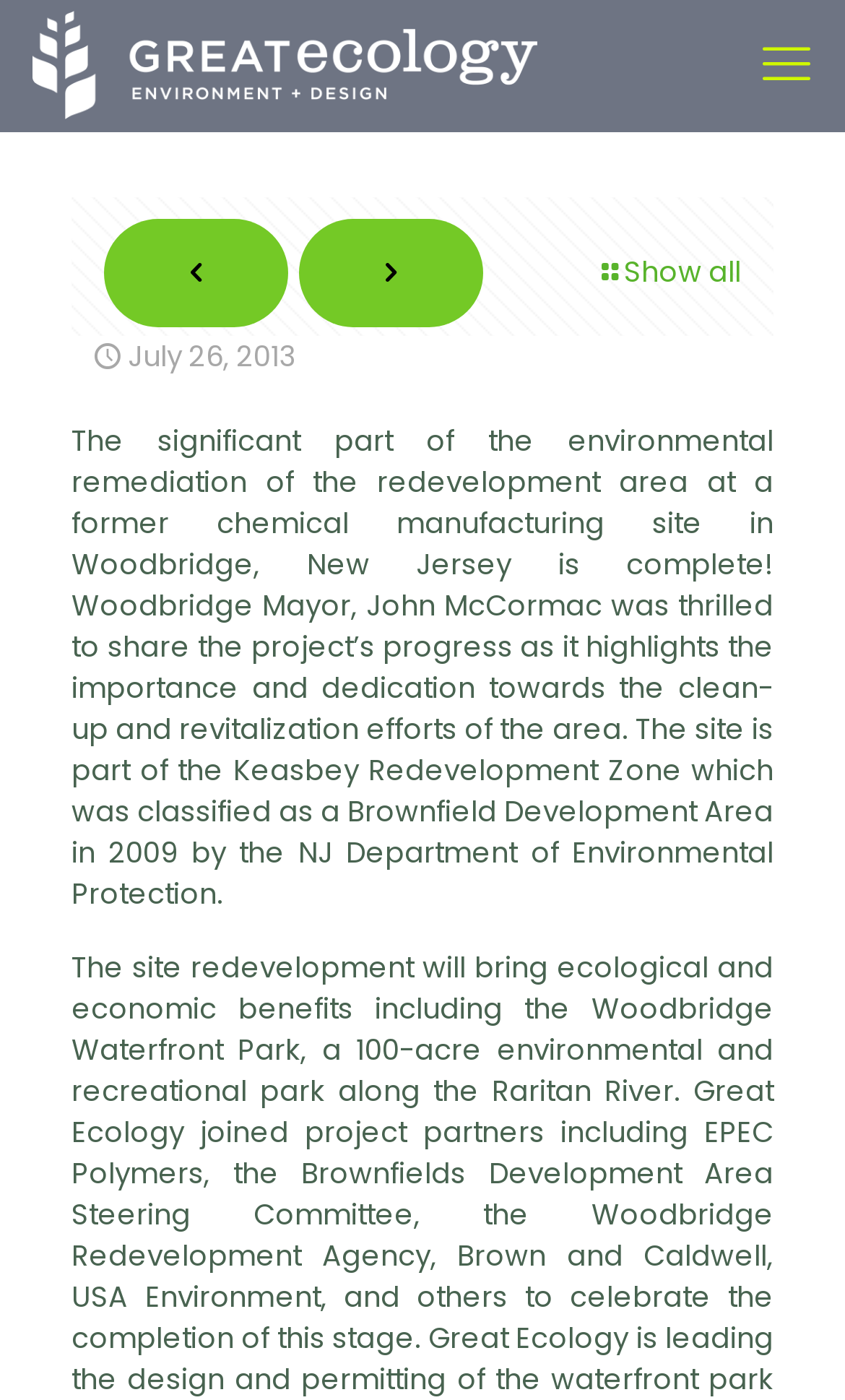What is the date mentioned in the article?
Answer the question with as much detail as you can, using the image as a reference.

The article mentions a specific date, July 26, 2013, which is likely the date of the project's progress update or the publication date of the article.